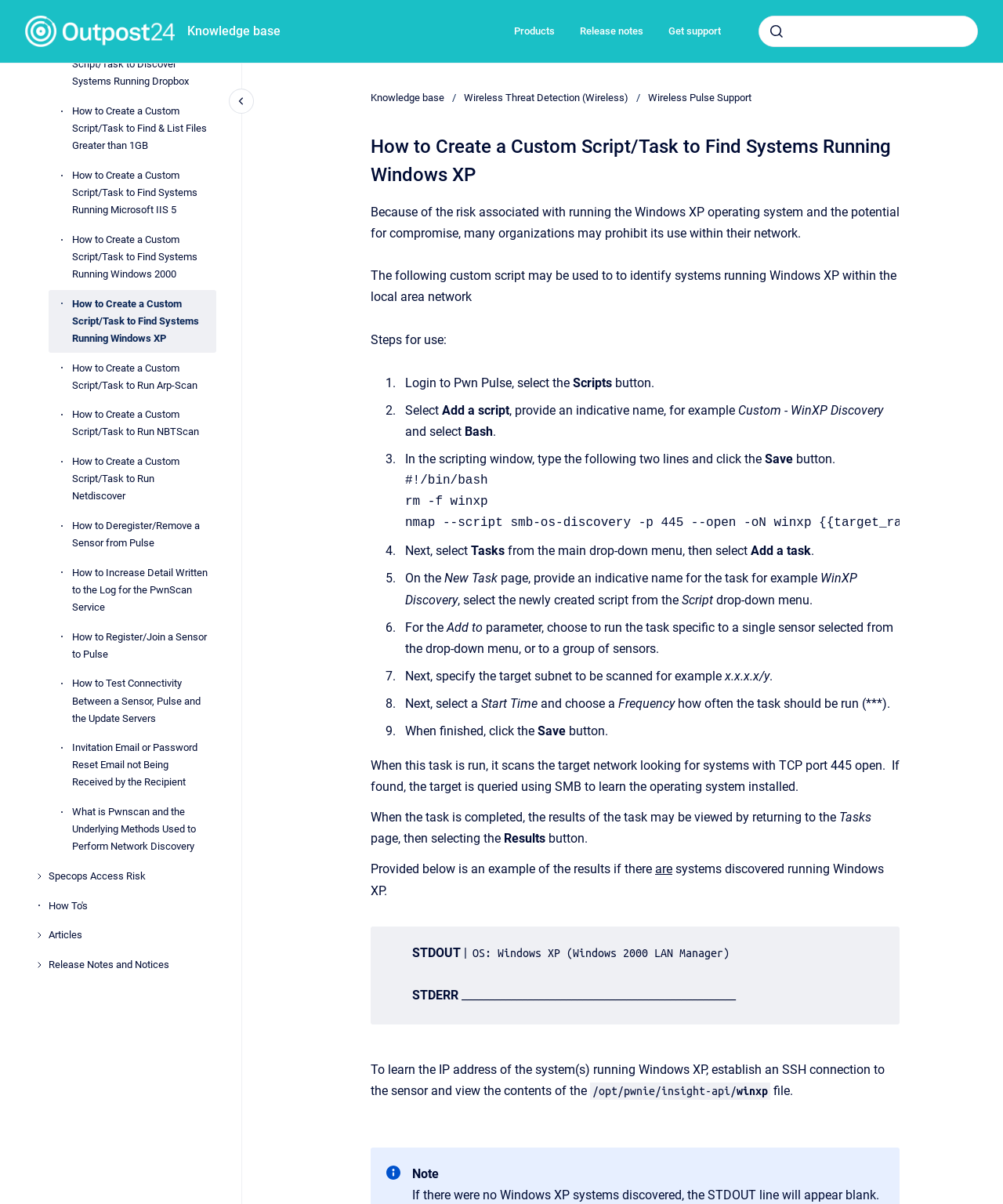Find the bounding box coordinates of the clickable area that will achieve the following instruction: "contact us".

None